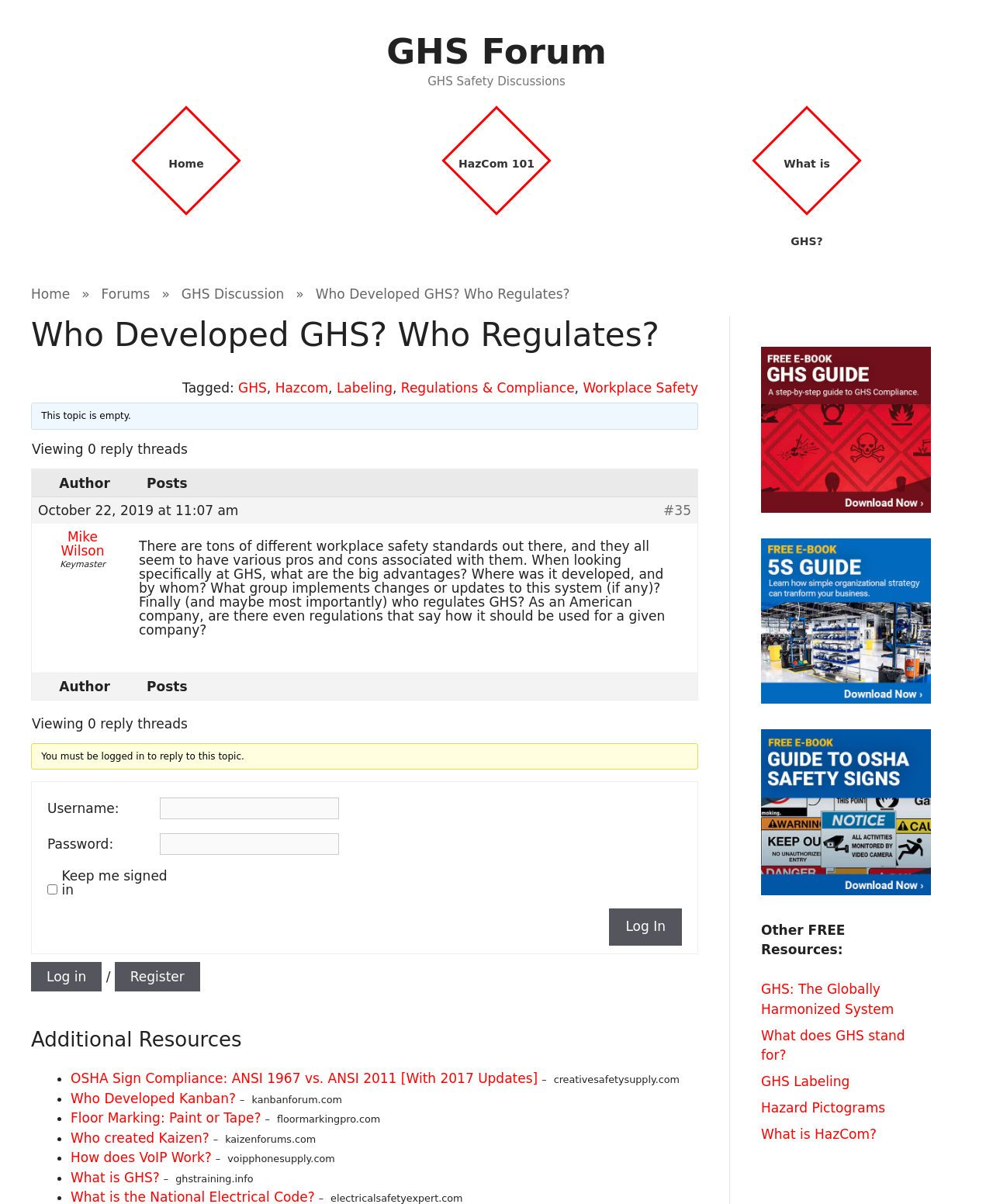Please identify the bounding box coordinates of the clickable element to fulfill the following instruction: "Click the 'Log In' button". The coordinates should be four float numbers between 0 and 1, i.e., [left, top, right, bottom].

[0.614, 0.755, 0.687, 0.785]